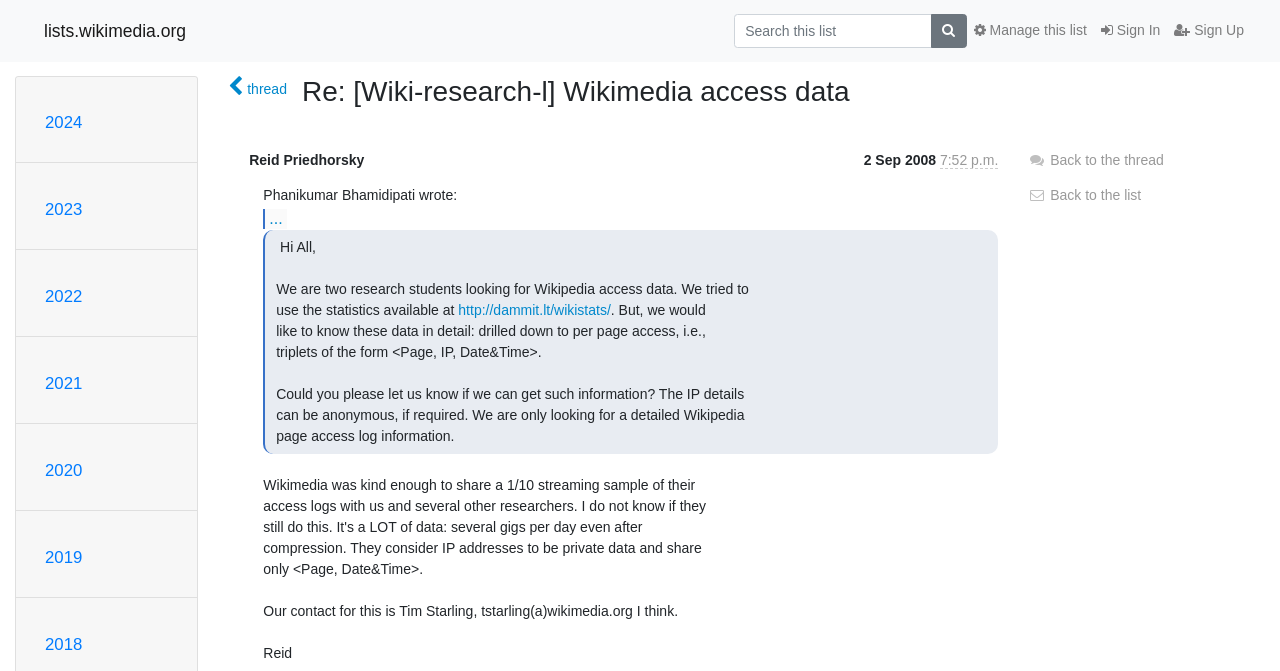Respond to the question below with a single word or phrase:
What is the date of the email?

2 Sep 2008